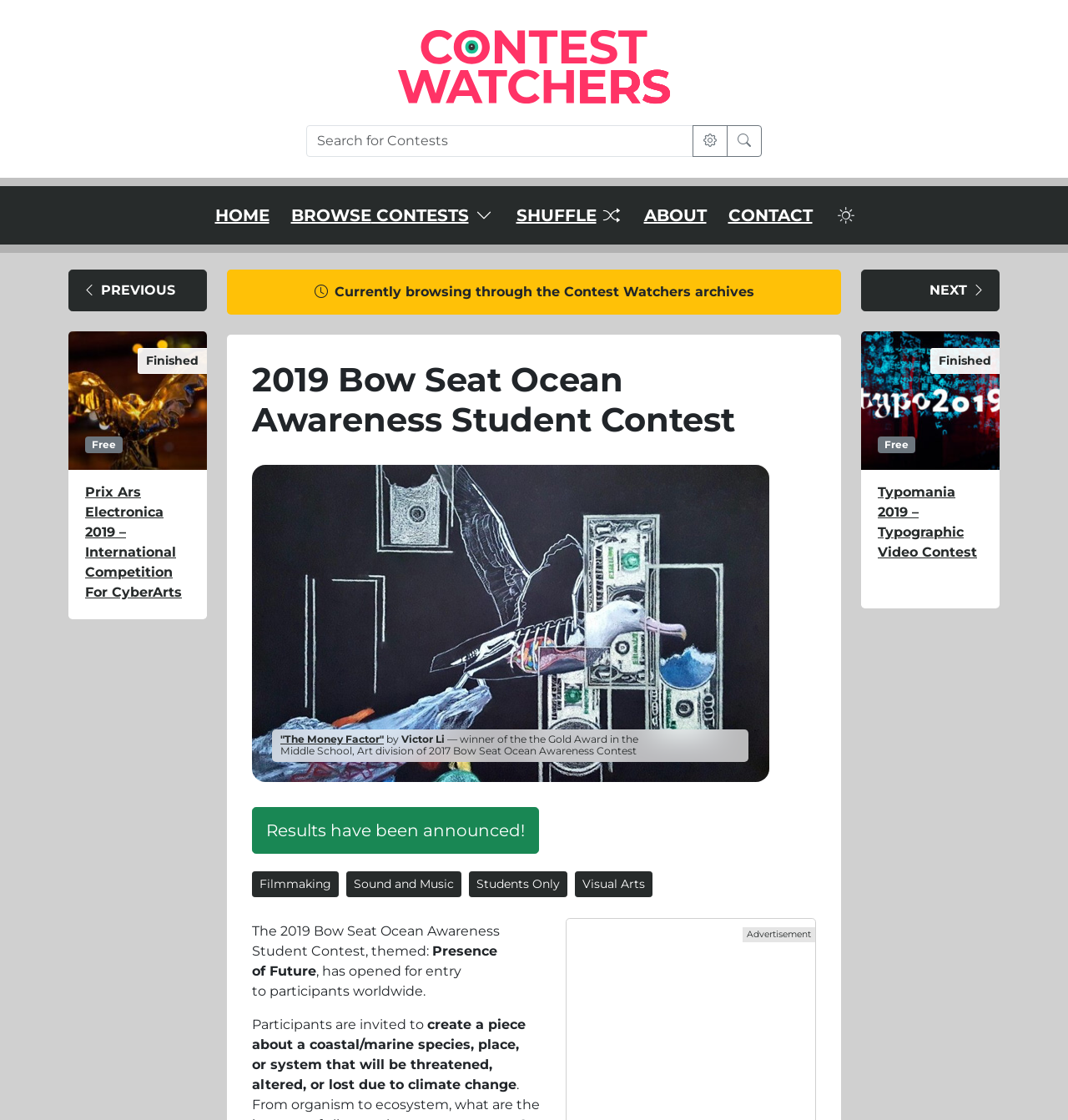What is the purpose of the contest?
Refer to the image and provide a one-word or short phrase answer.

To create a piece about a coastal/marine species, place, or system that will be threatened, altered, or lost due to climate change